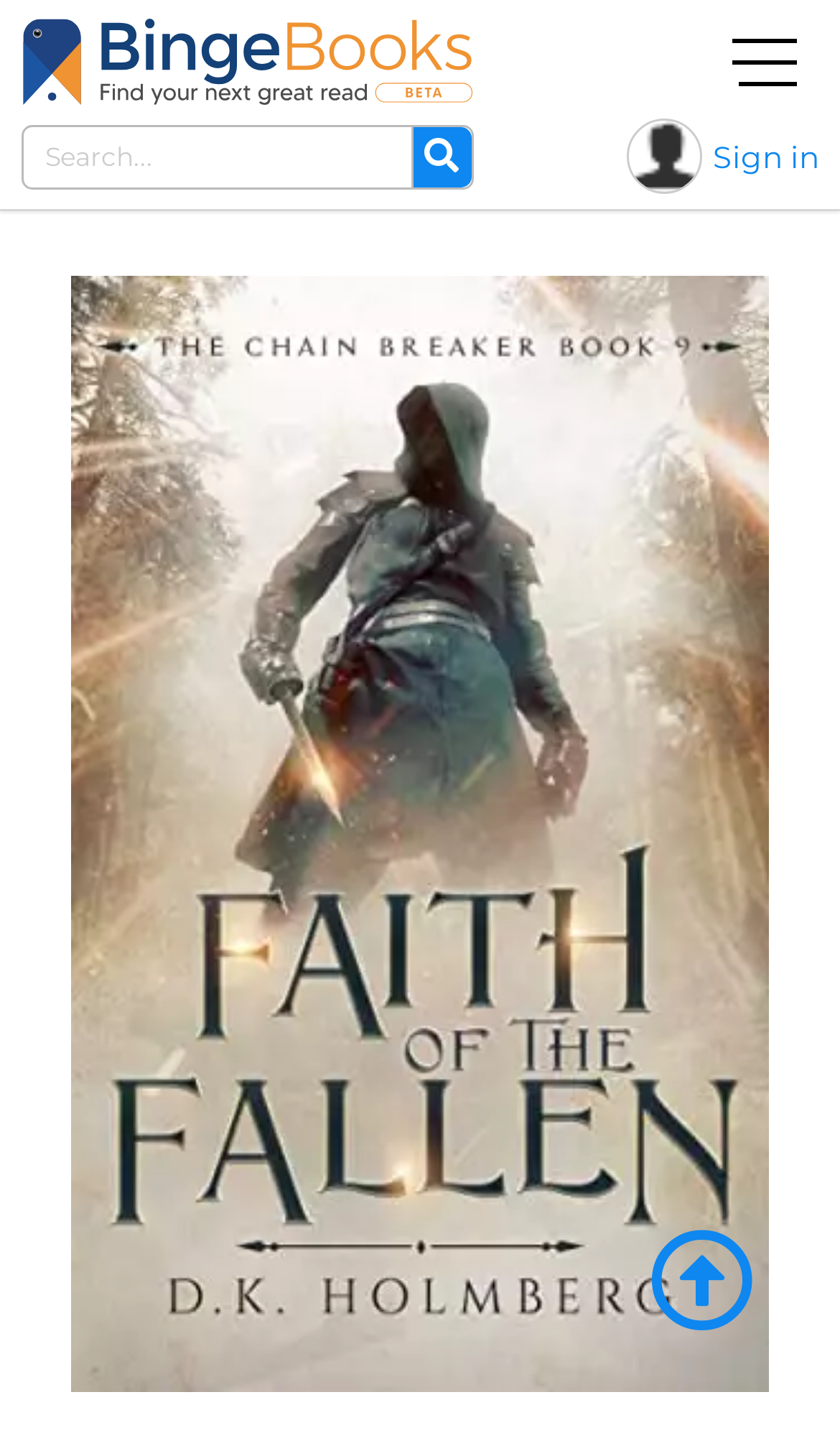Identify the bounding box coordinates for the UI element that matches this description: "name="q" placeholder="Search..."".

[0.026, 0.086, 0.492, 0.131]